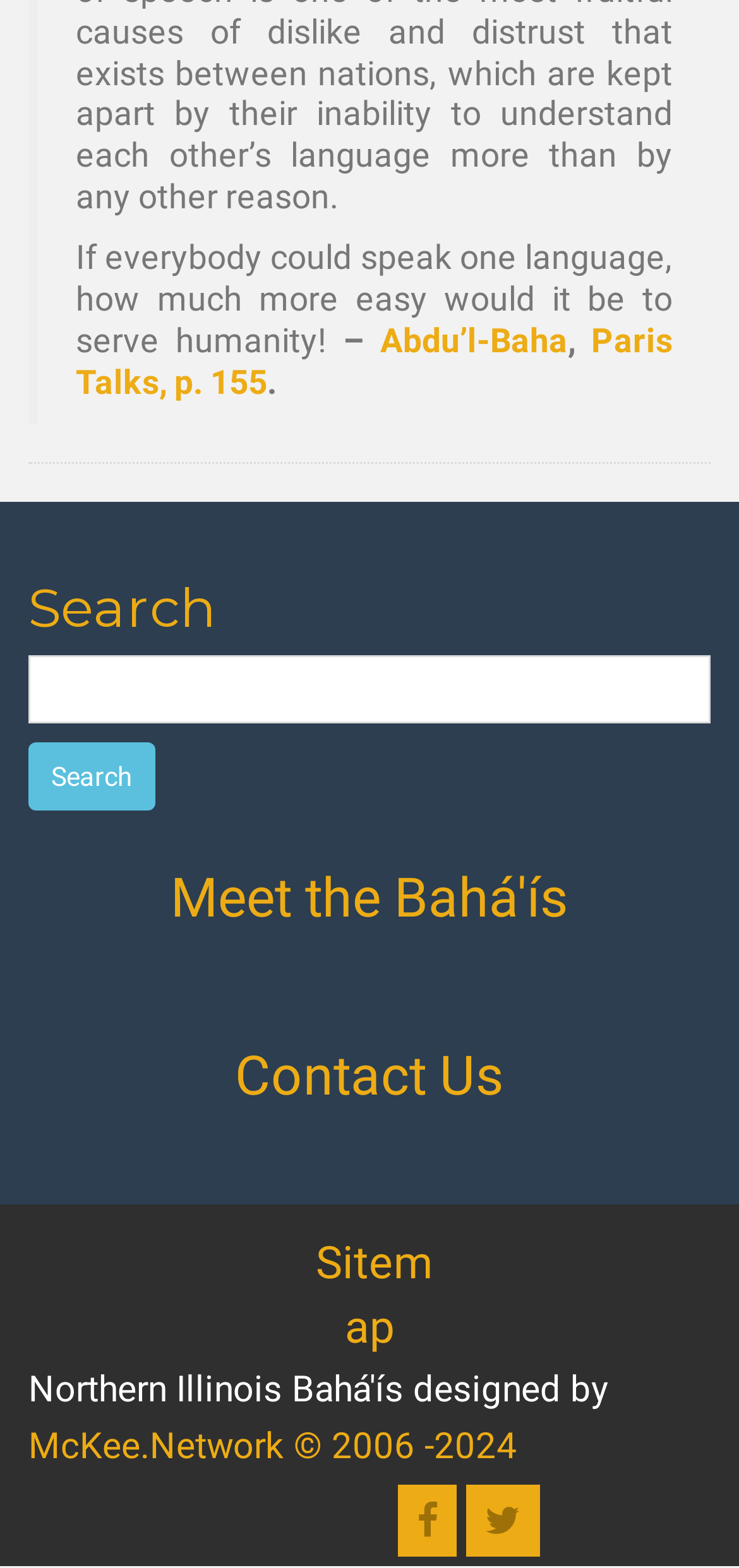What is the purpose of the search box?
Refer to the image and provide a one-word or short phrase answer.

Search